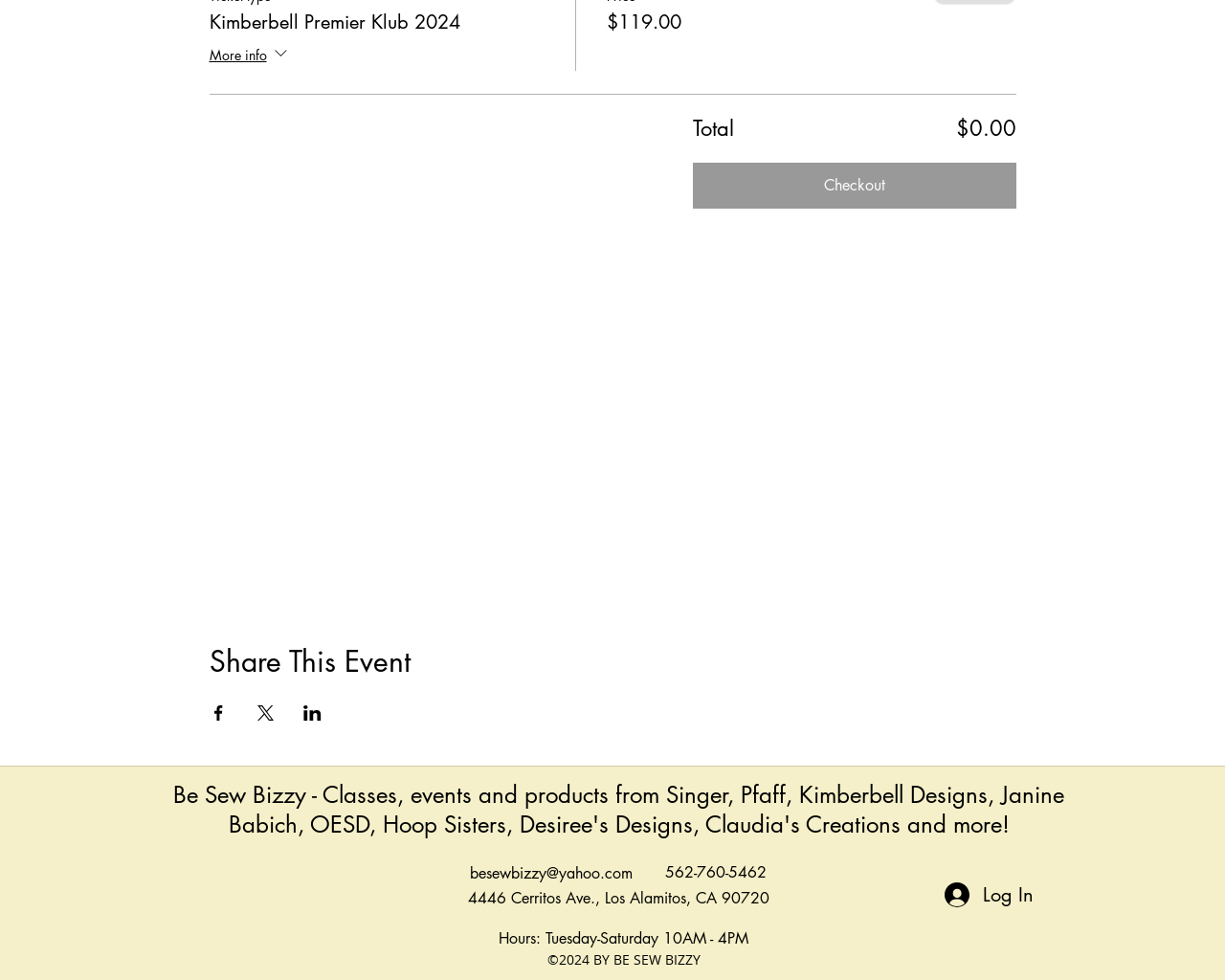Look at the image and give a detailed response to the following question: What is the price of the Kimberbell Premier Klub 2024 ticket?

The price of the Kimberbell Premier Klub 2024 ticket can be found in the section with the heading 'Ticket type Kimberbell Premier Klub 2024', where it is stated as 'Price $119.00'.